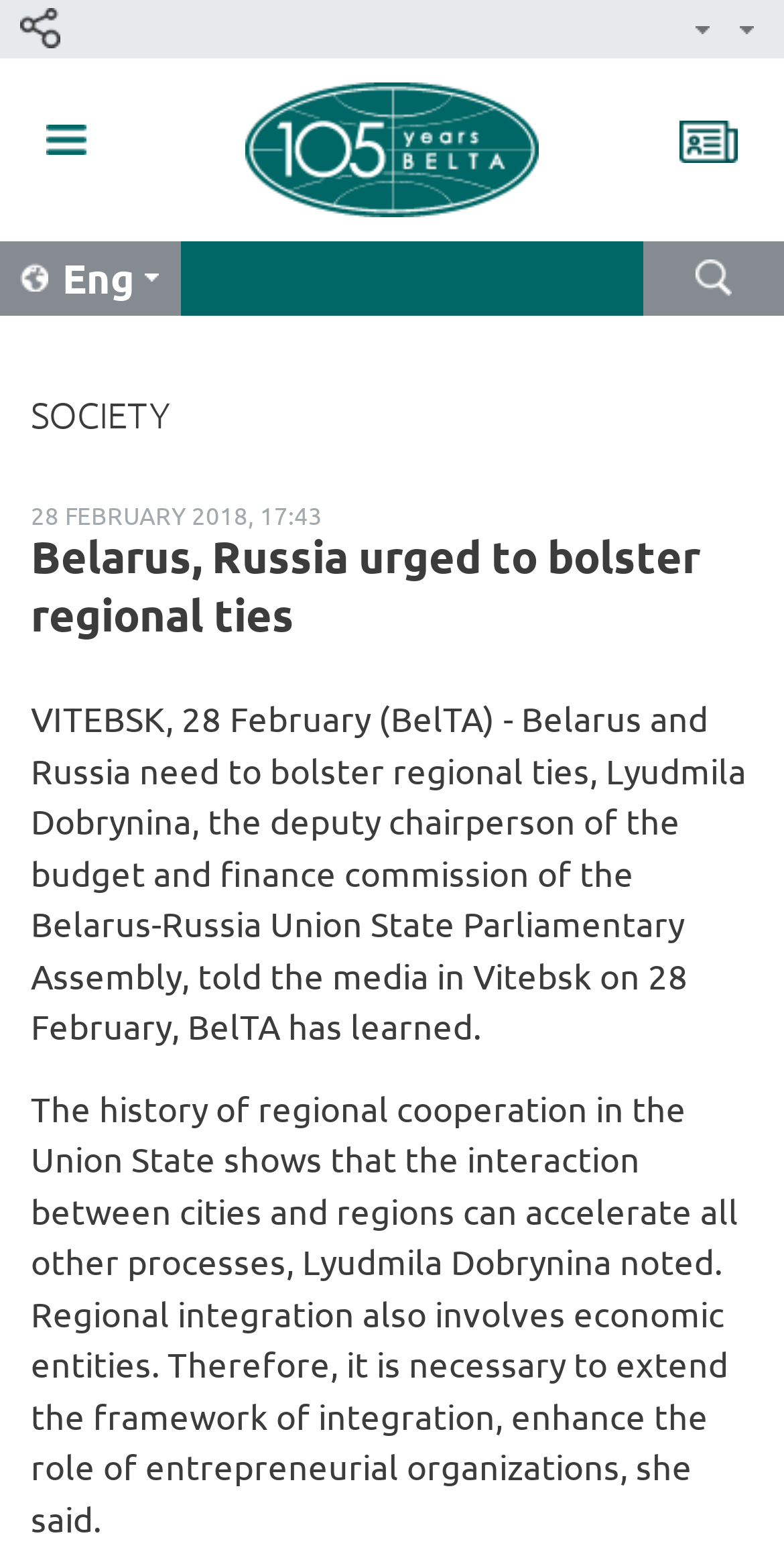What is the date of the news article?
Using the information from the image, give a concise answer in one word or a short phrase.

28 FEBRUARY 2018